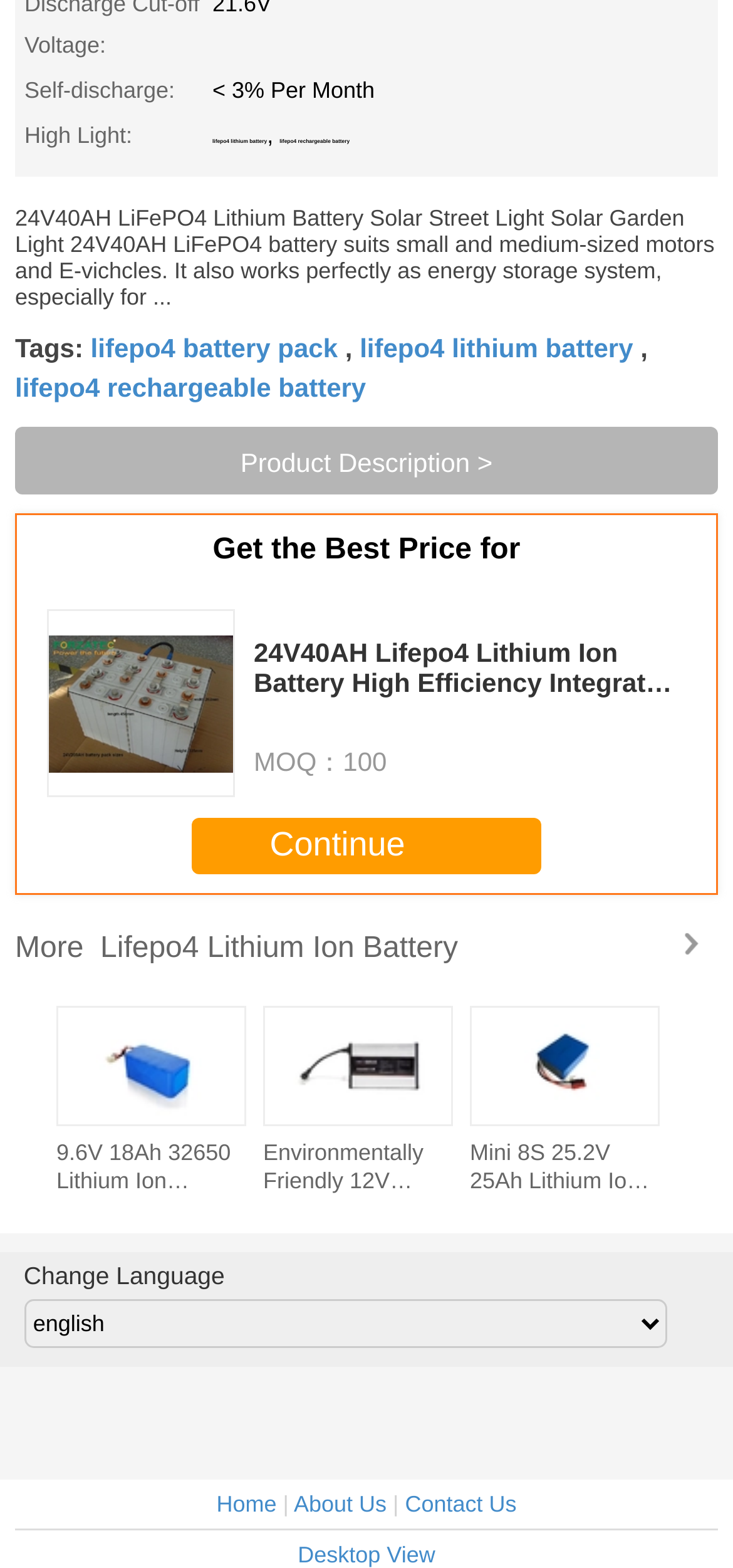How many times can the 12 Volt Lifepo4 Battery cycle?
Relying on the image, give a concise answer in one word or a brief phrase.

> 2000 Times